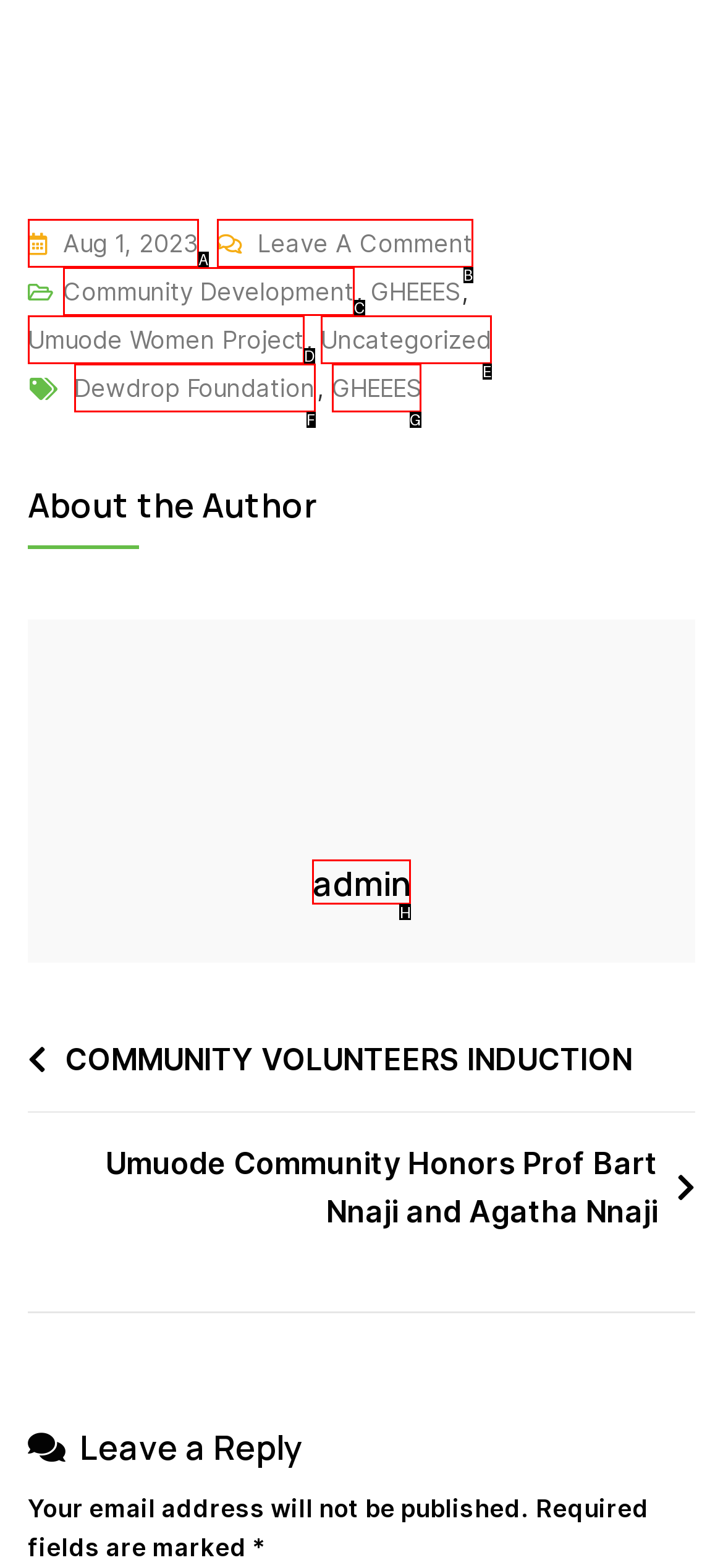Identify which HTML element aligns with the description: Umuode Women Project
Answer using the letter of the correct choice from the options available.

D